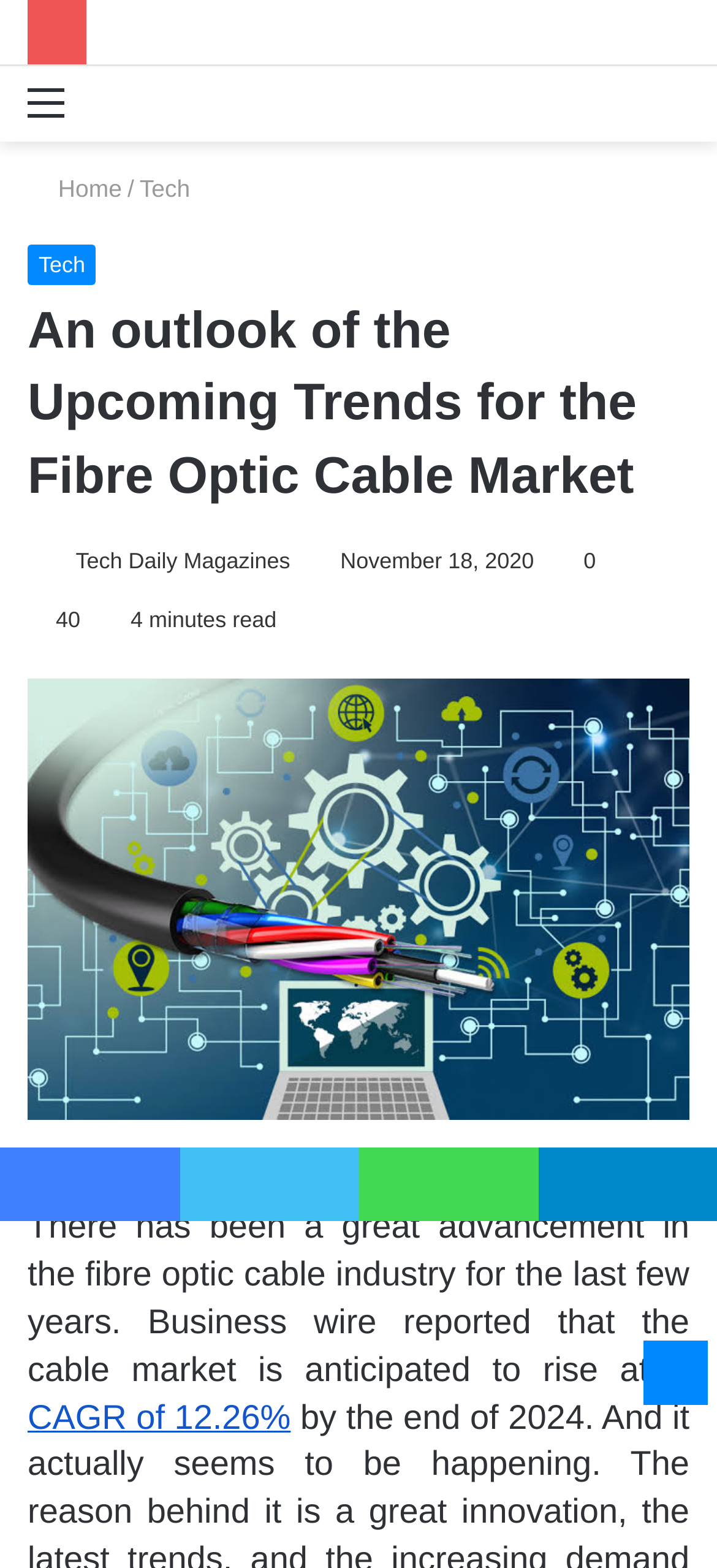What is the expected growth rate of the cable market?
Based on the screenshot, respond with a single word or phrase.

CAGR of 12.26%